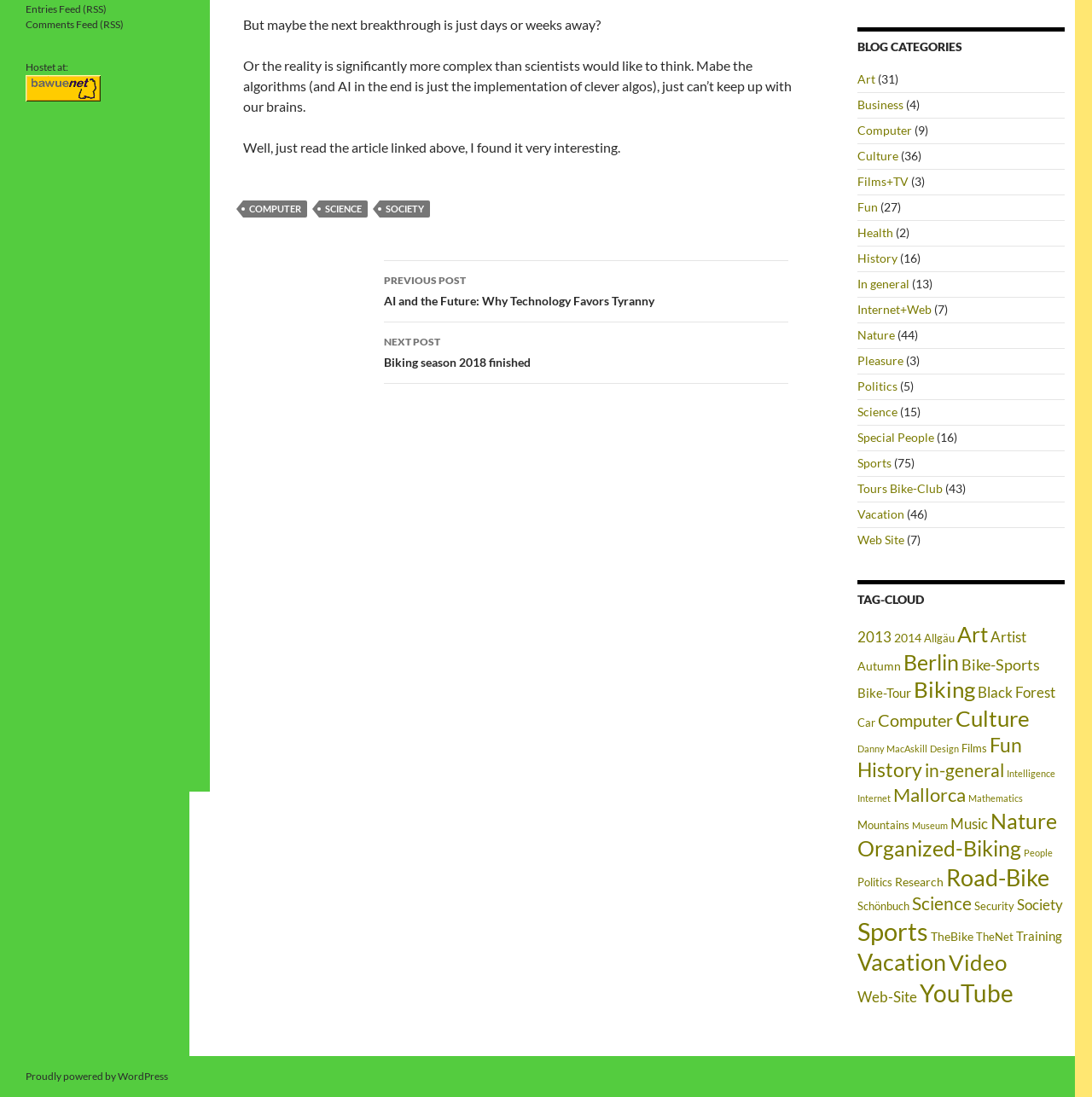Bounding box coordinates are specified in the format (top-left x, top-left y, bottom-right x, bottom-right y). All values are floating point numbers bounded between 0 and 1. Please provide the bounding box coordinate of the region this sentence describes: Proudly powered by WordPress

[0.023, 0.975, 0.154, 0.987]